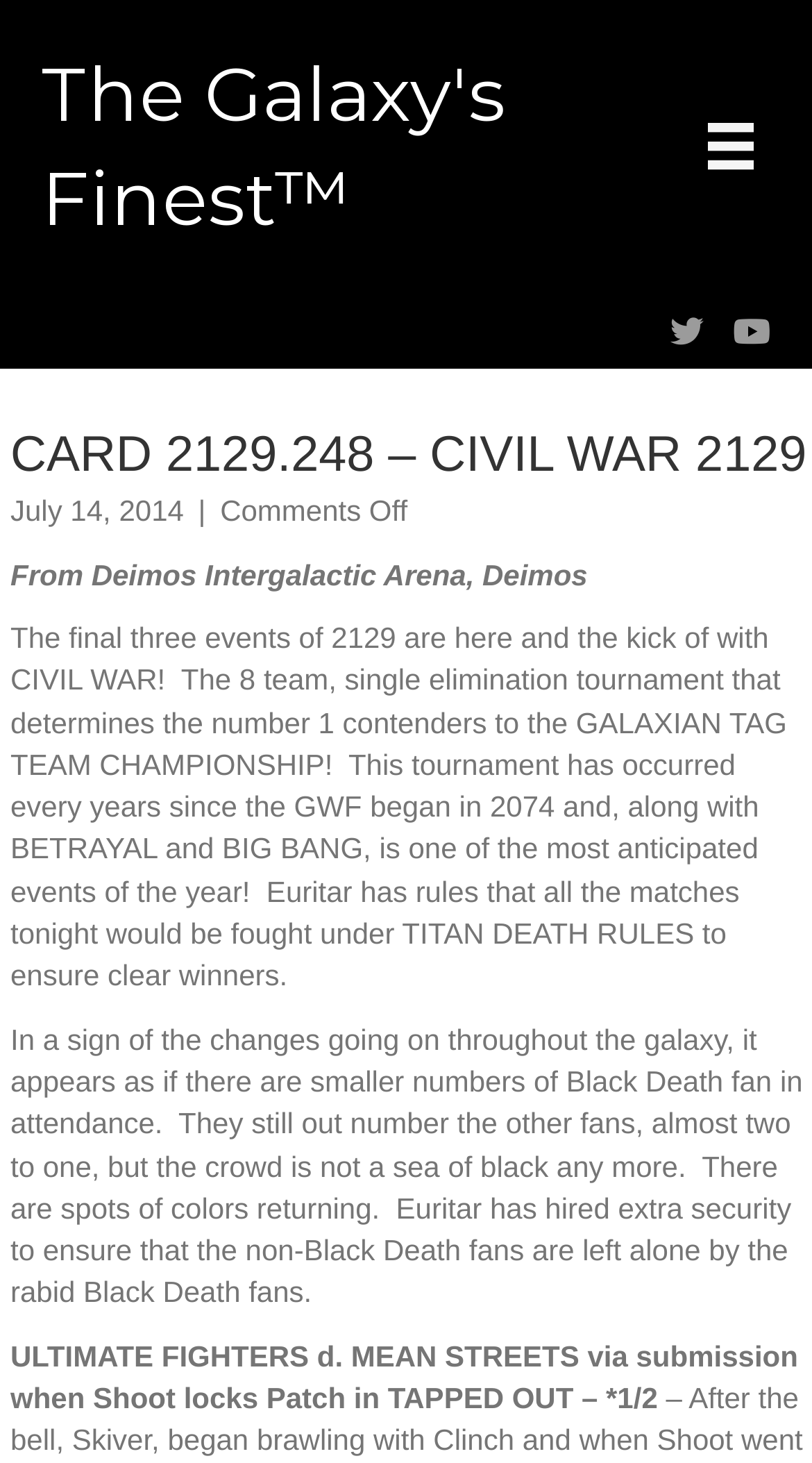Identify and provide the title of the webpage.

The Galaxy's Finest™